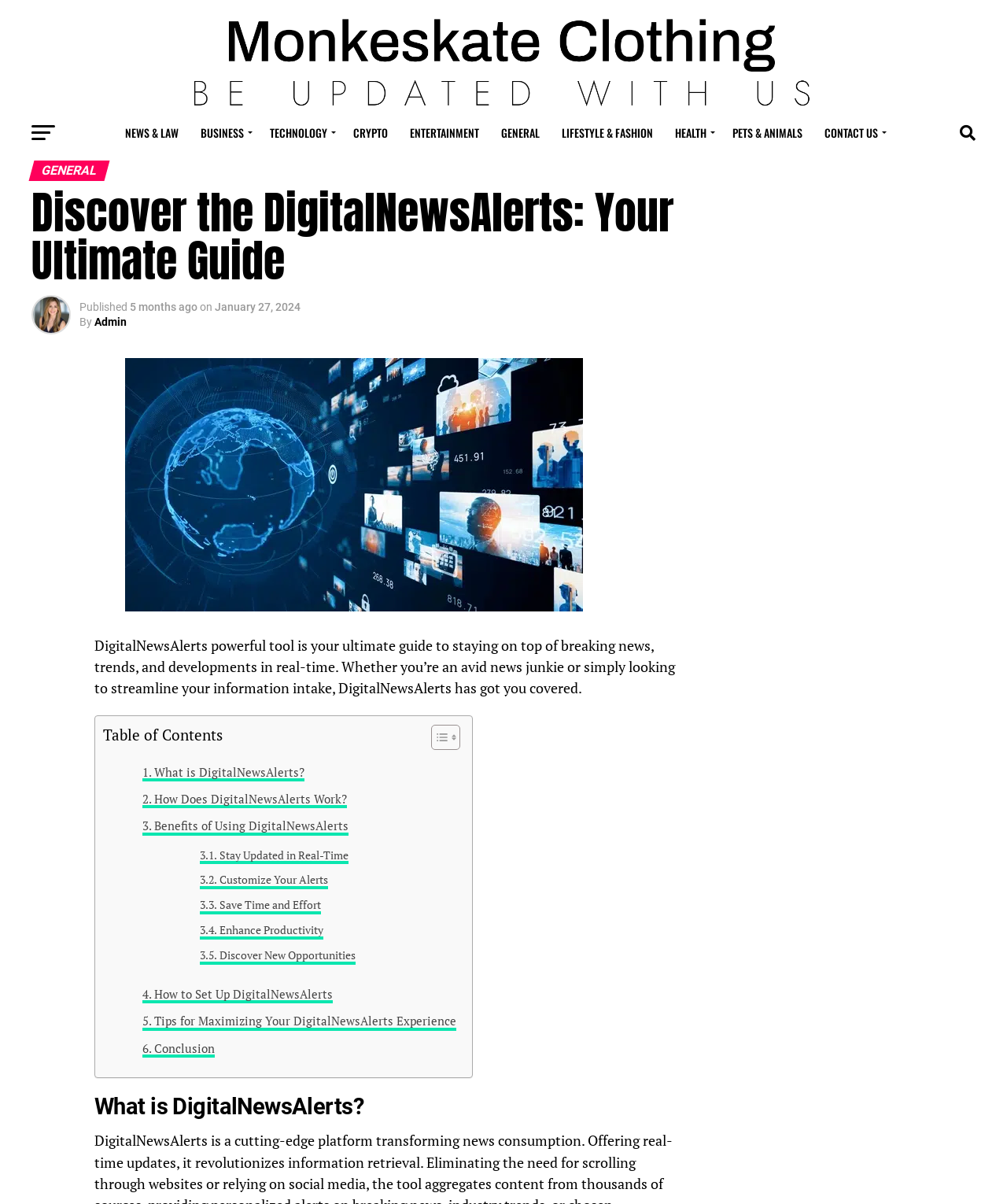Please find the bounding box coordinates of the element that must be clicked to perform the given instruction: "Learn about How to Set Up DigitalNewsAlerts". The coordinates should be four float numbers from 0 to 1, i.e., [left, top, right, bottom].

[0.141, 0.818, 0.33, 0.834]